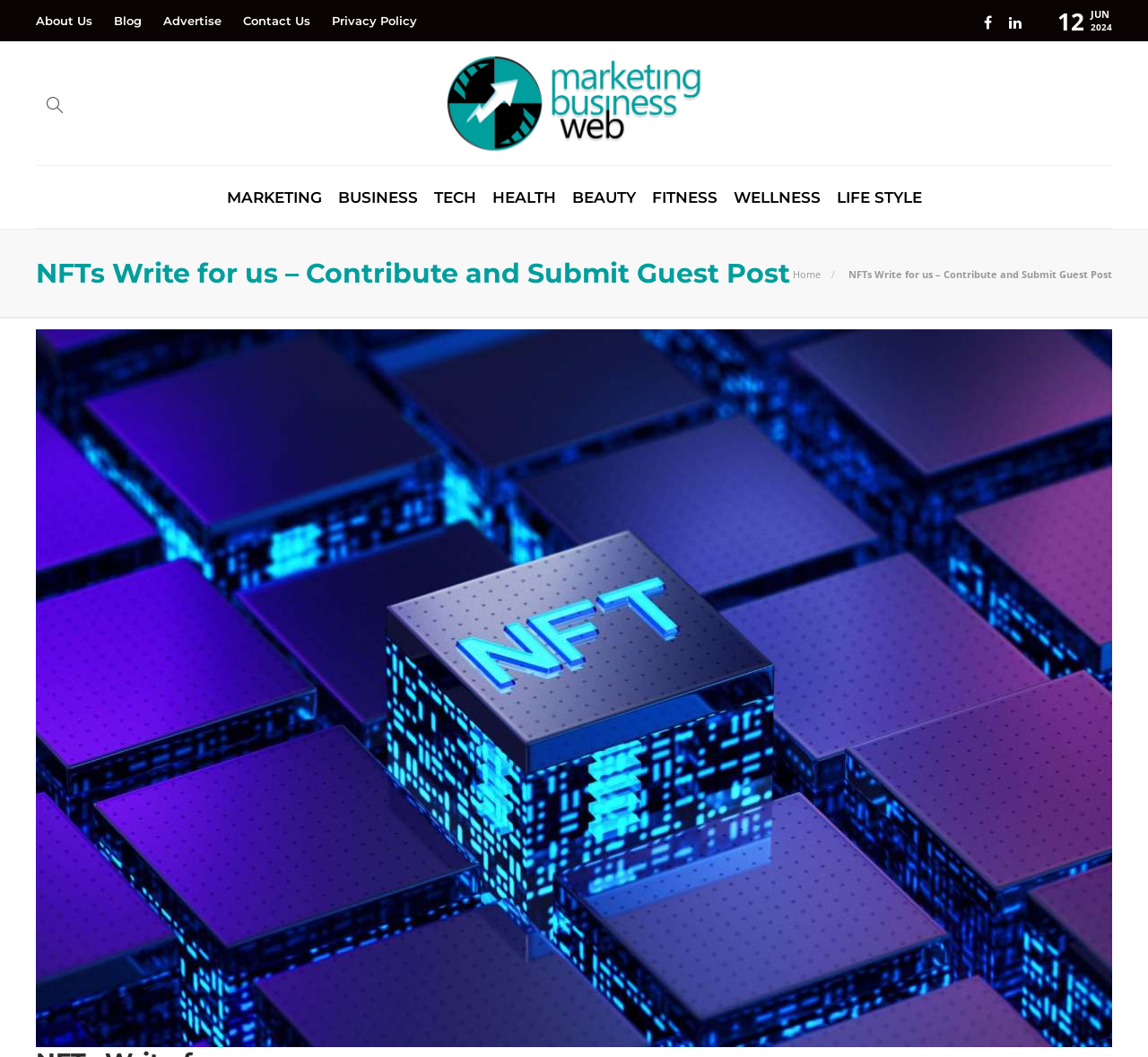Point out the bounding box coordinates of the section to click in order to follow this instruction: "Click on About Us".

[0.031, 0.003, 0.08, 0.037]